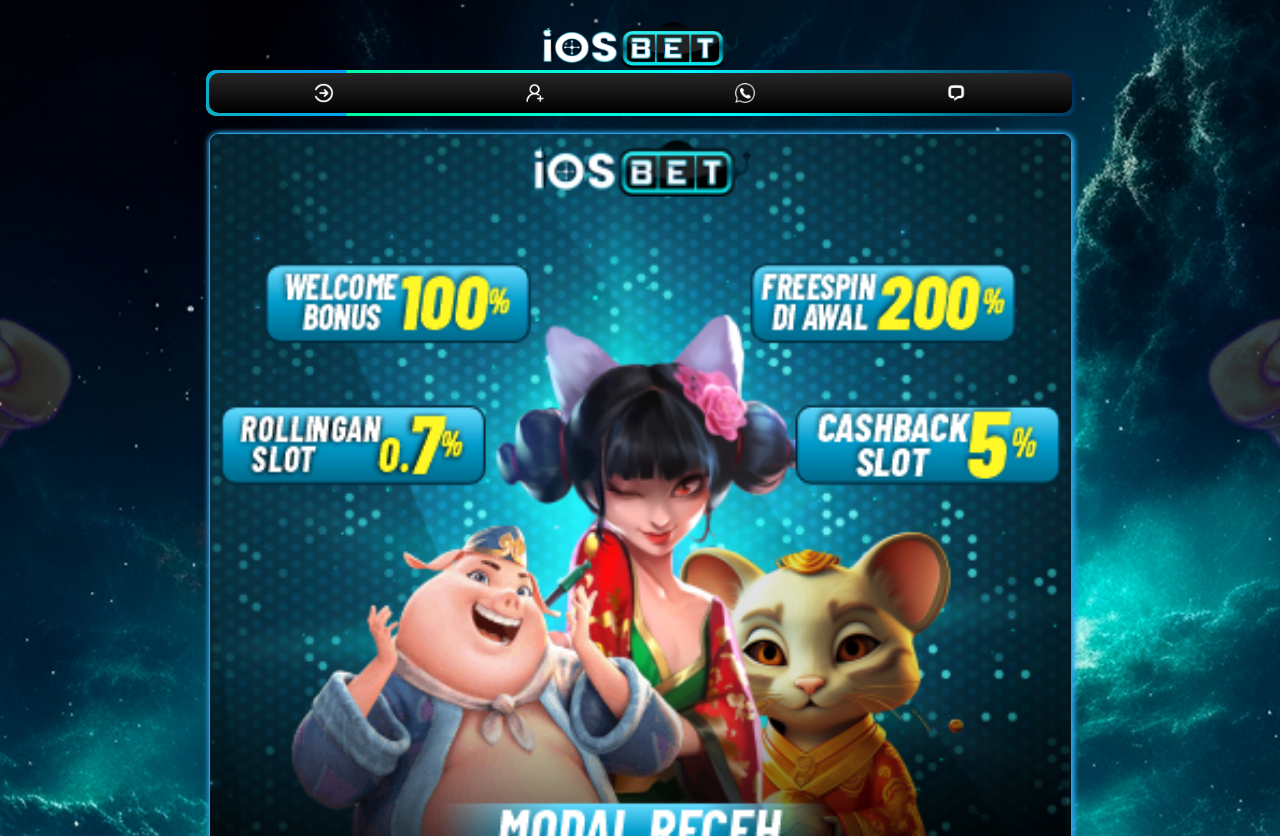What is the headline of the webpage?

IOSBET : Bandar Official Slot Gacor Terbesar Indonesia